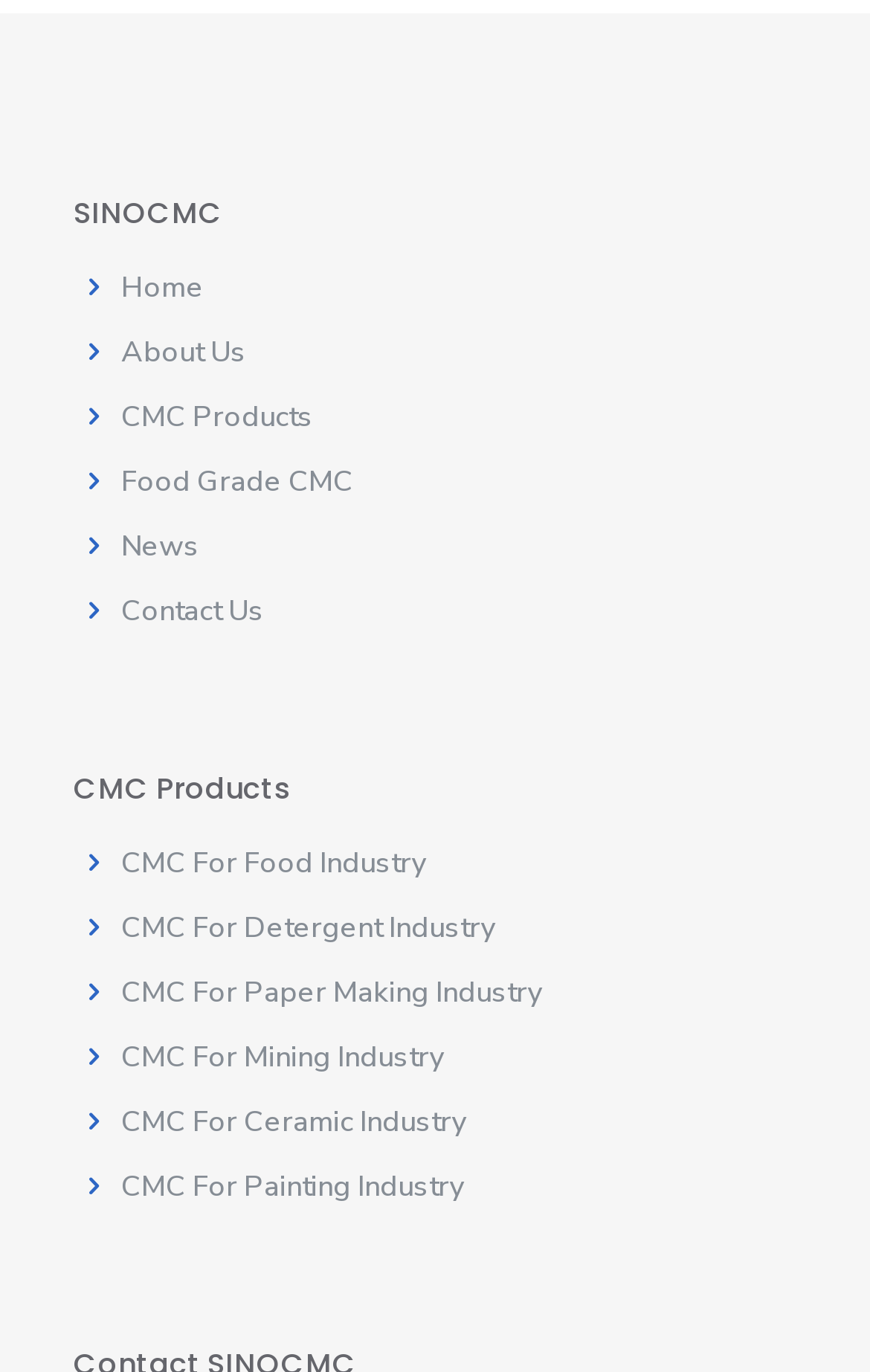Using a single word or phrase, answer the following question: 
How many links are there in the top section?

6